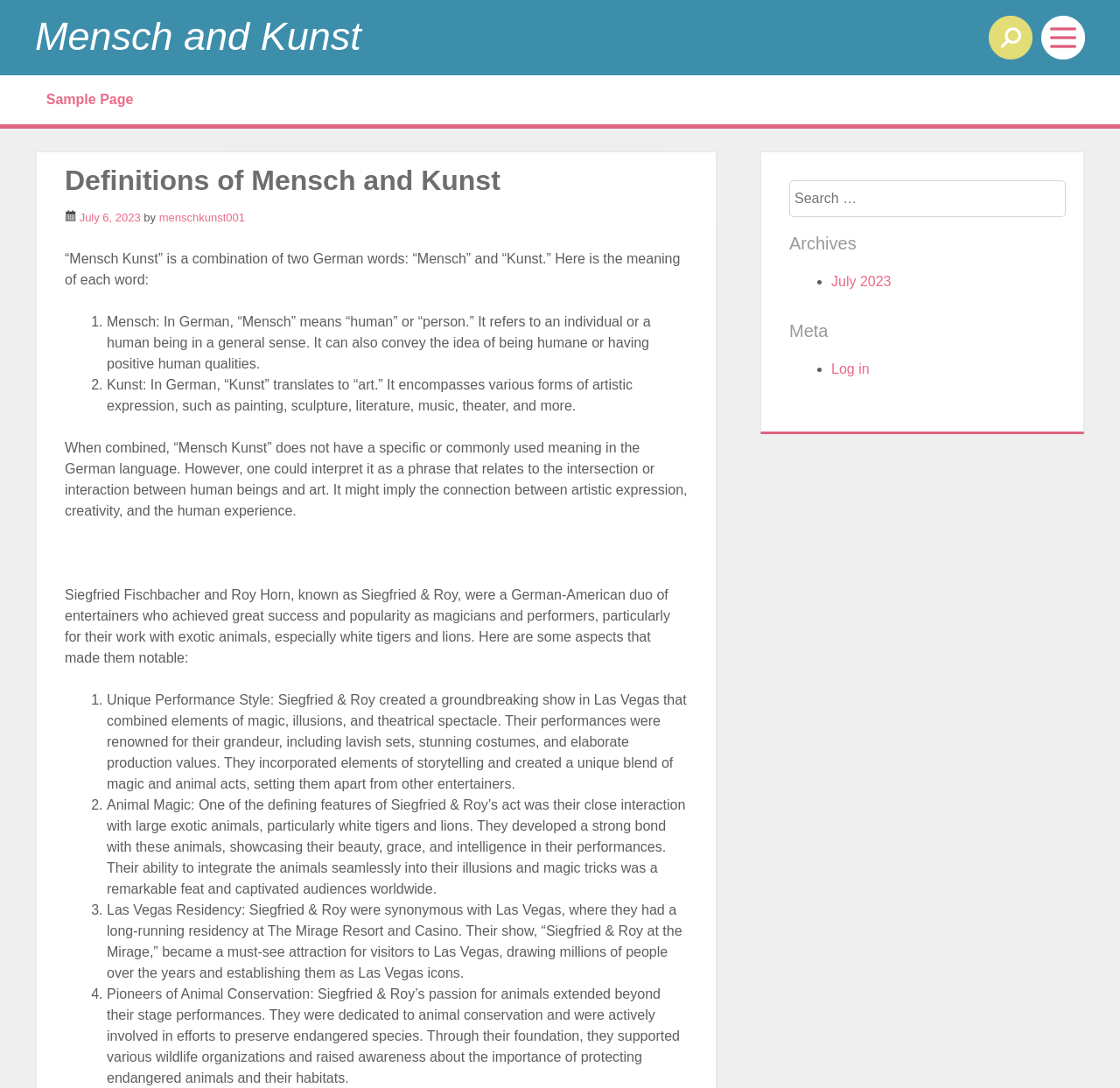Identify the bounding box coordinates for the element you need to click to achieve the following task: "Click the 'Log in' link". Provide the bounding box coordinates as four float numbers between 0 and 1, in the form [left, top, right, bottom].

[0.742, 0.332, 0.776, 0.346]